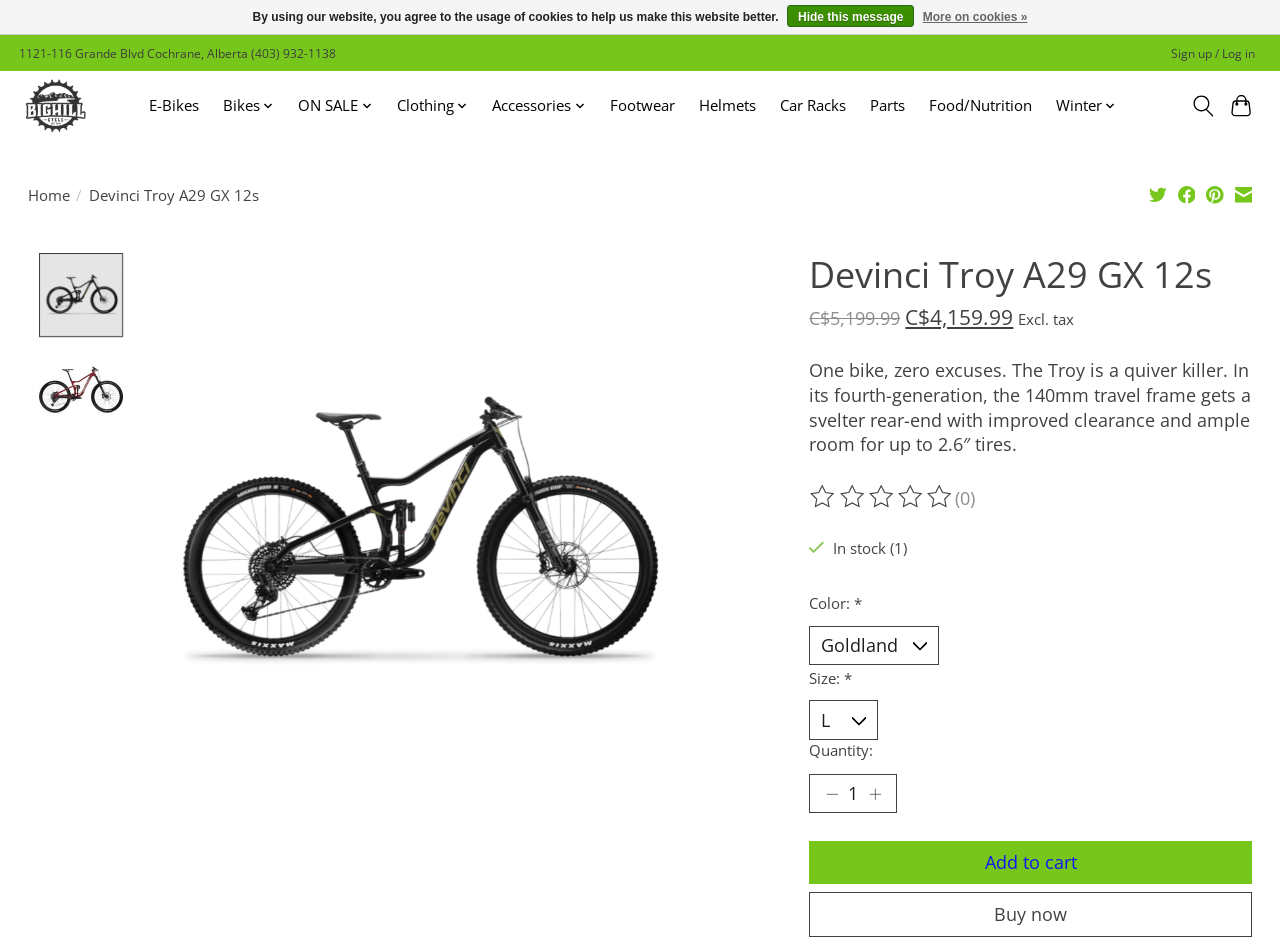Please specify the bounding box coordinates in the format (top-left x, top-left y, bottom-right x, bottom-right y), with values ranging from 0 to 1. Identify the bounding box for the UI component described as follows: Share on Pinterest

[0.942, 0.194, 0.956, 0.219]